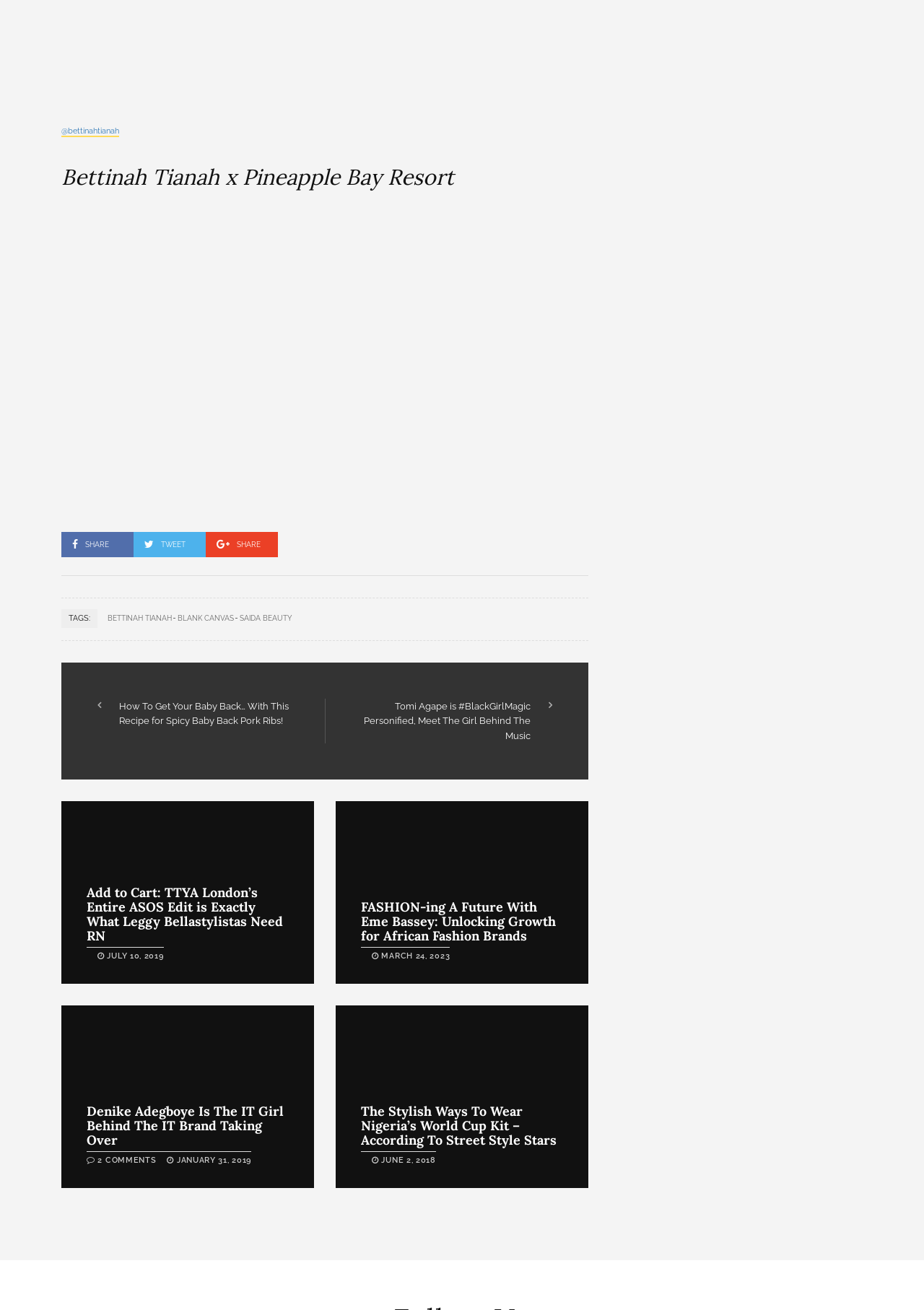Provide your answer in a single word or phrase: 
How many articles are on this webpage?

4